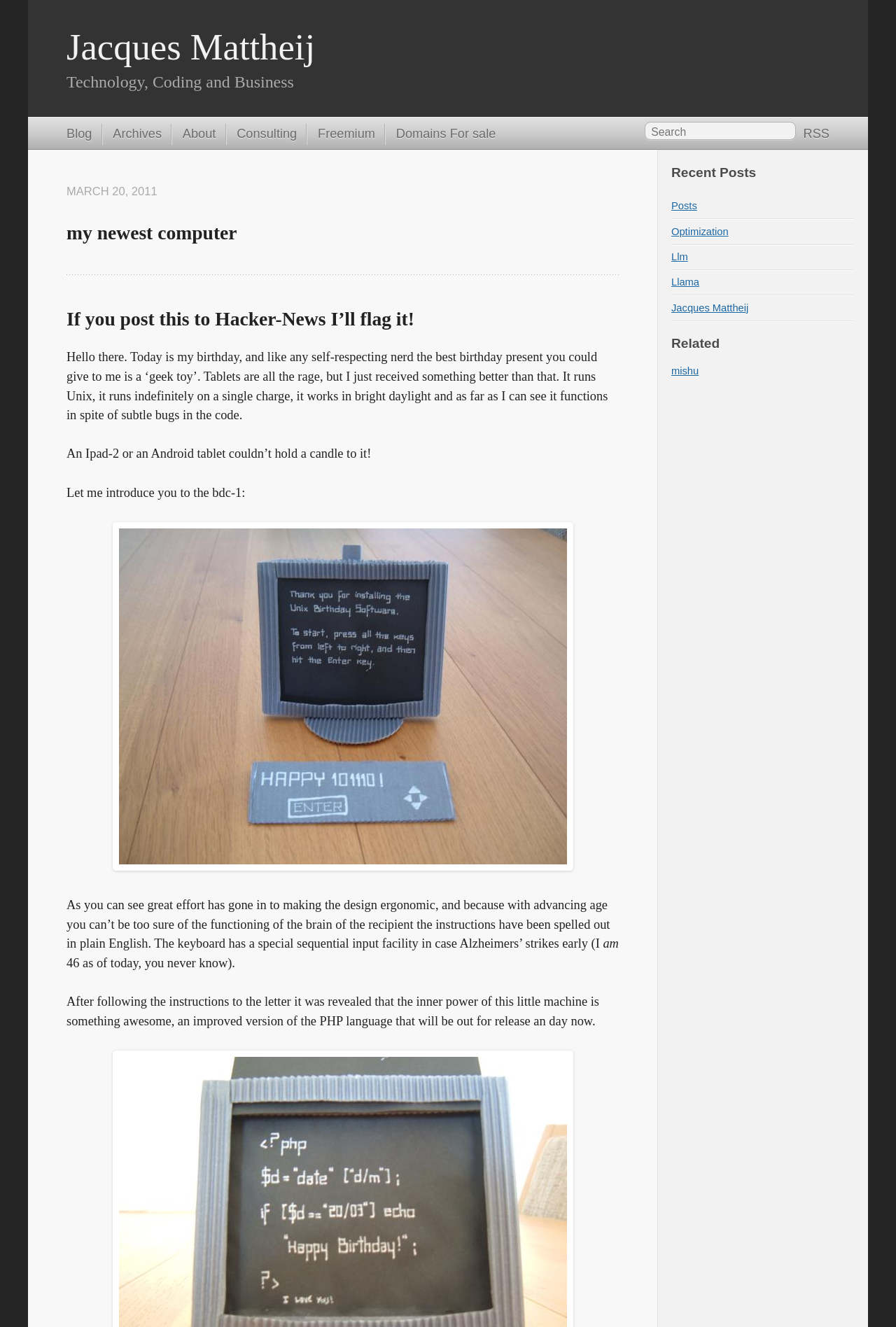Identify the bounding box coordinates for the UI element described as follows: "Jacques Mattheij". Ensure the coordinates are four float numbers between 0 and 1, formatted as [left, top, right, bottom].

[0.749, 0.228, 0.835, 0.236]